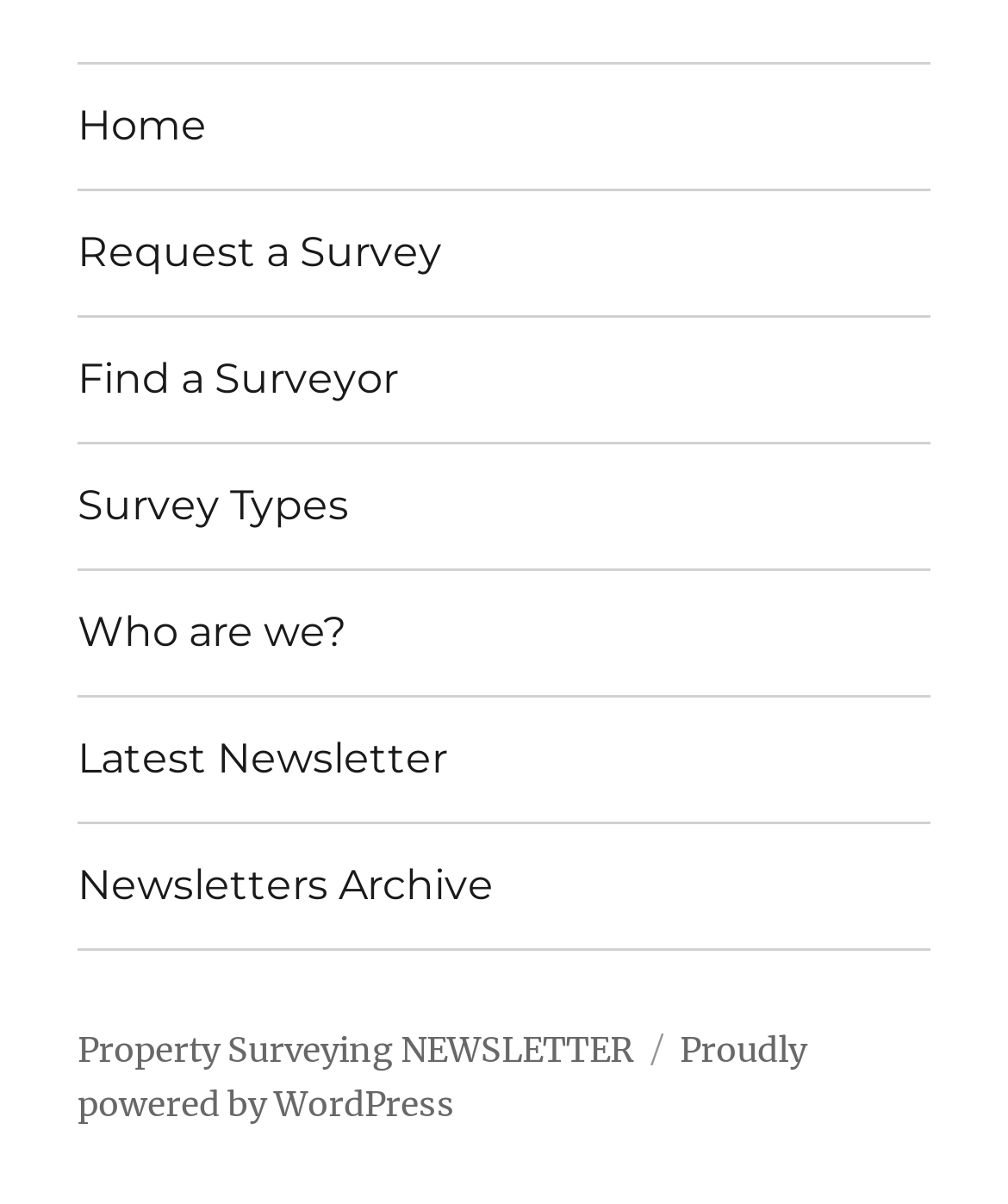What is the last link in the footer?
Please provide an in-depth and detailed response to the question.

I looked at the footer section and found the last link, which is 'Newsletters Archive'.